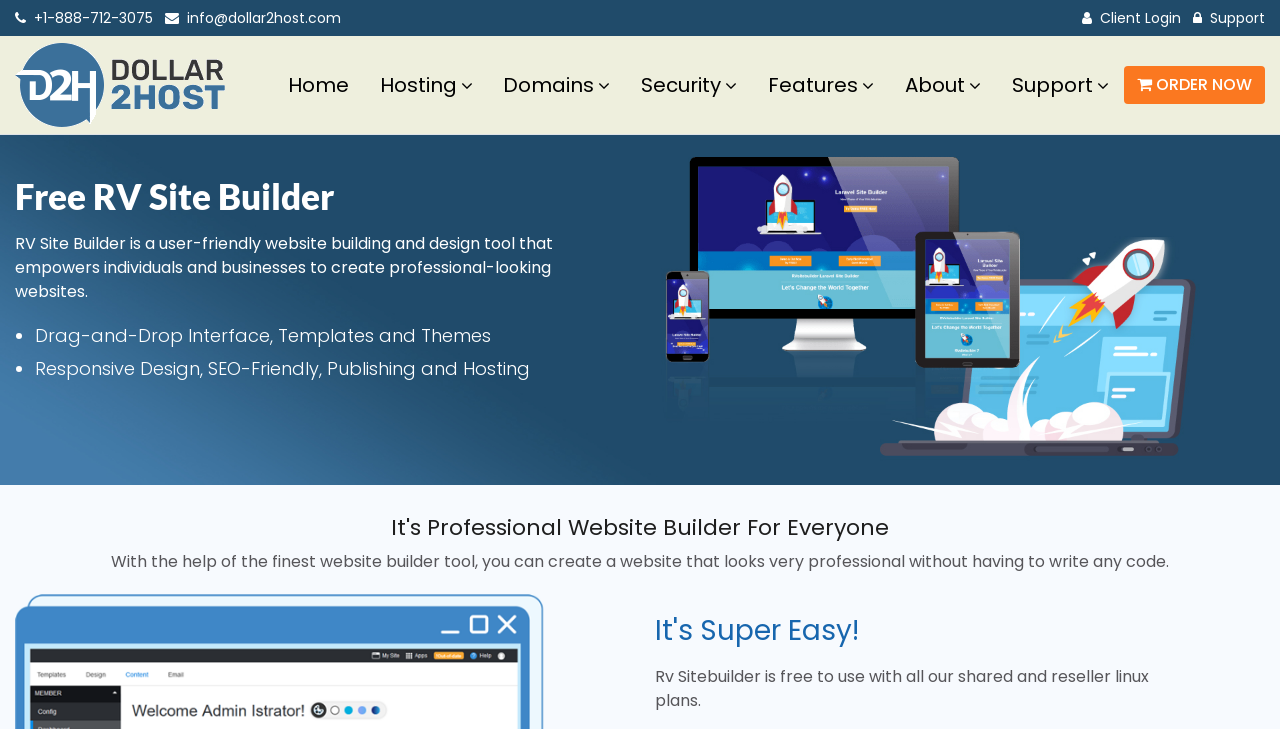Provide the bounding box coordinates for the UI element described in this sentence: "Order Now". The coordinates should be four float values between 0 and 1, i.e., [left, top, right, bottom].

[0.878, 0.091, 0.988, 0.143]